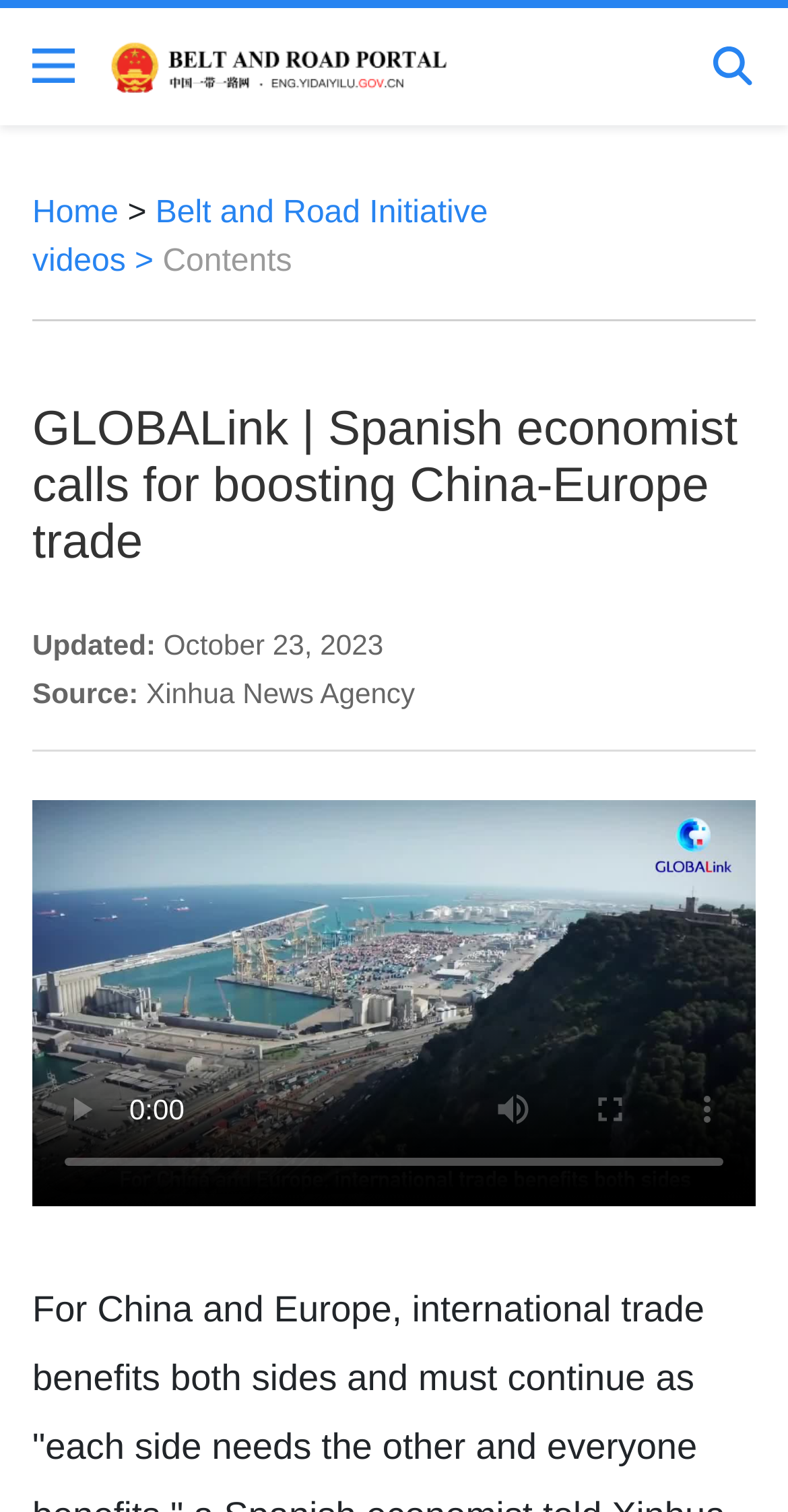Is the video currently playing?
Answer the question with a thorough and detailed explanation.

I found that the video is not currently playing by looking at the 'play' button which is disabled, indicating that the video is not playing.